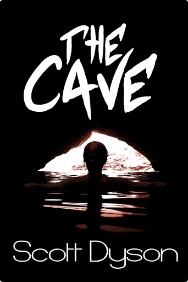Answer the question with a brief word or phrase:
What is the author's name?

Scott Dyson